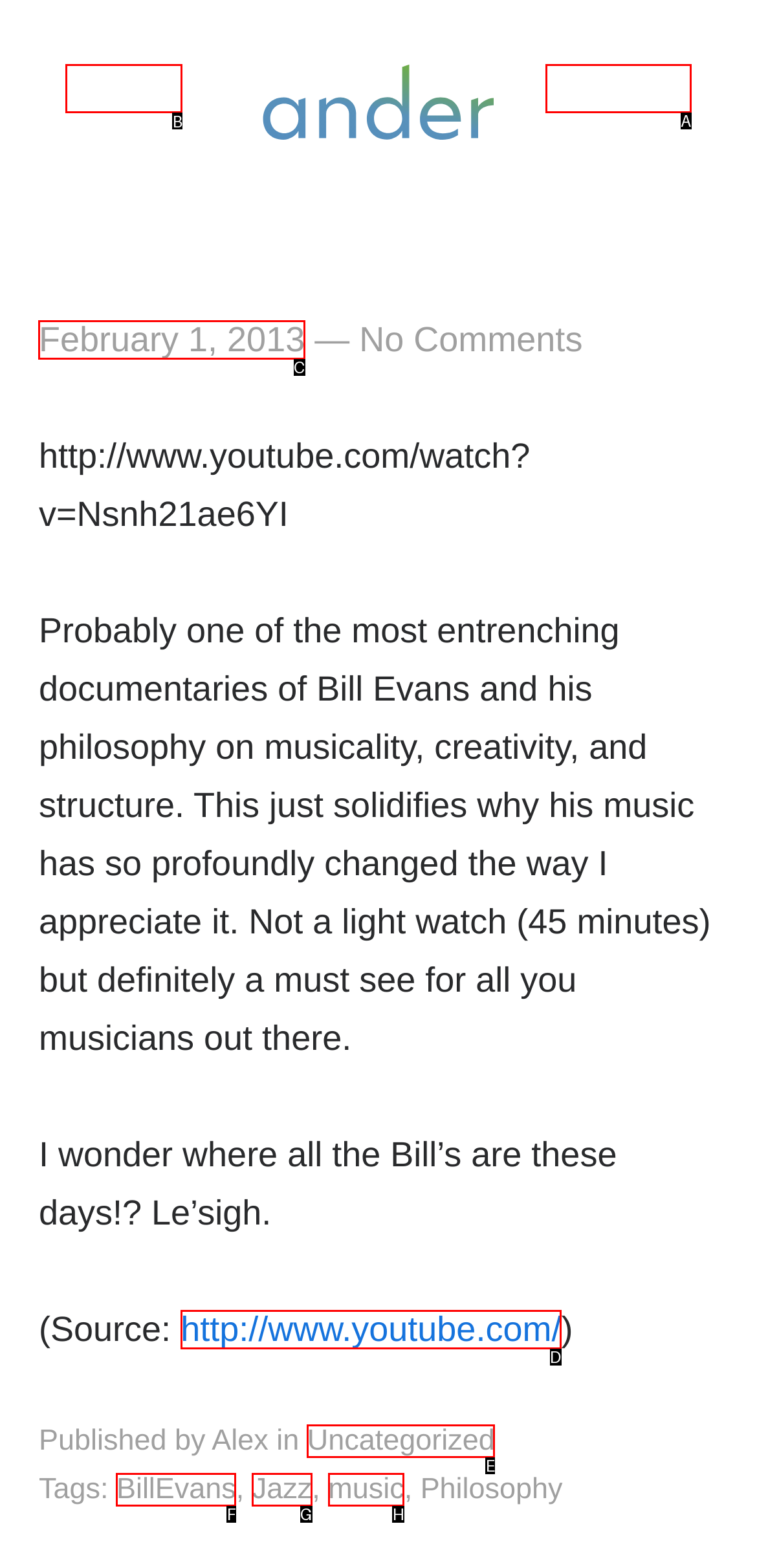Determine which letter corresponds to the UI element to click for this task: view work
Respond with the letter from the available options.

B